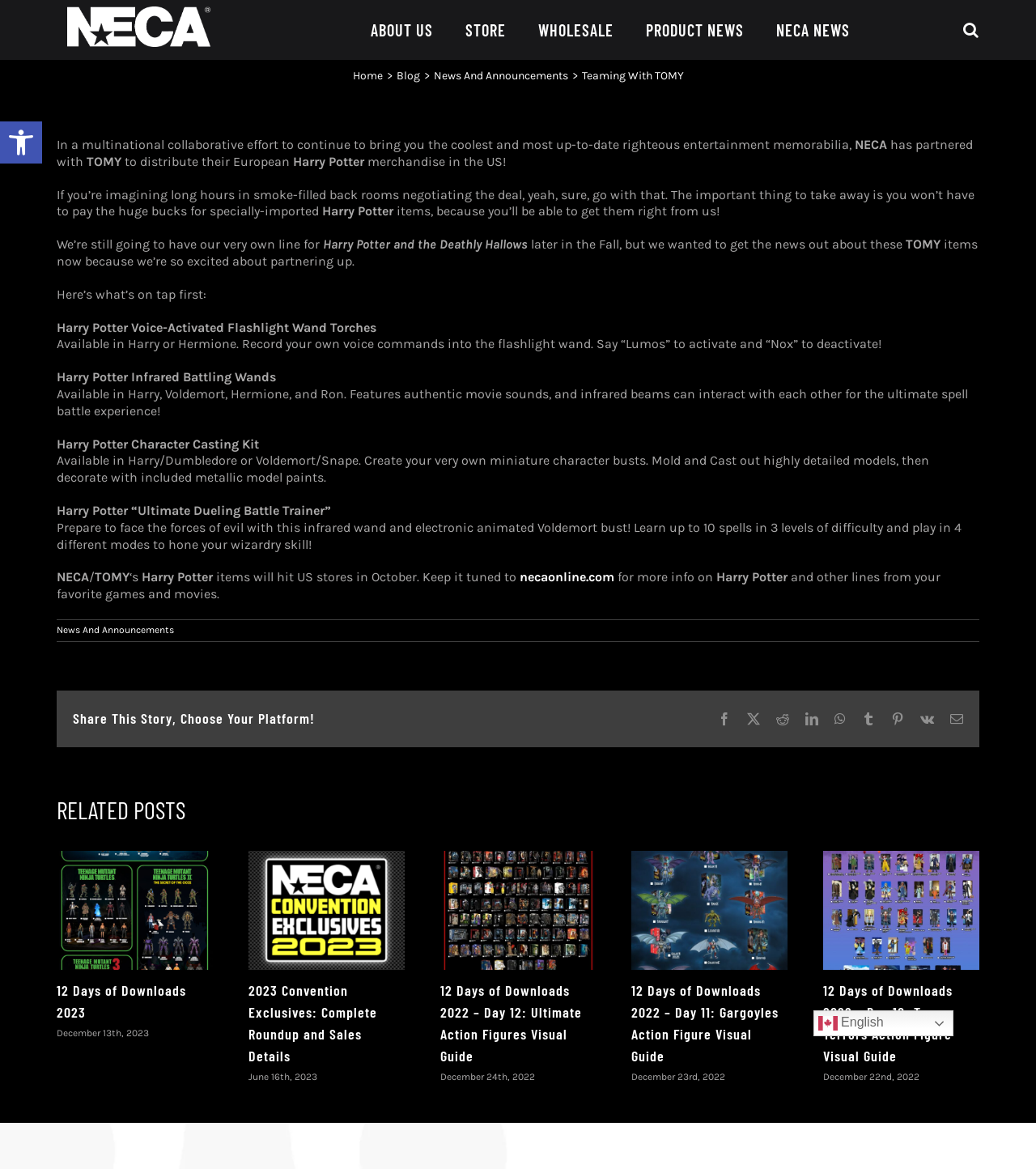Pinpoint the bounding box coordinates of the clickable area needed to execute the instruction: "Click on the 'STORE' link". The coordinates should be specified as four float numbers between 0 and 1, i.e., [left, top, right, bottom].

[0.449, 0.0, 0.488, 0.051]